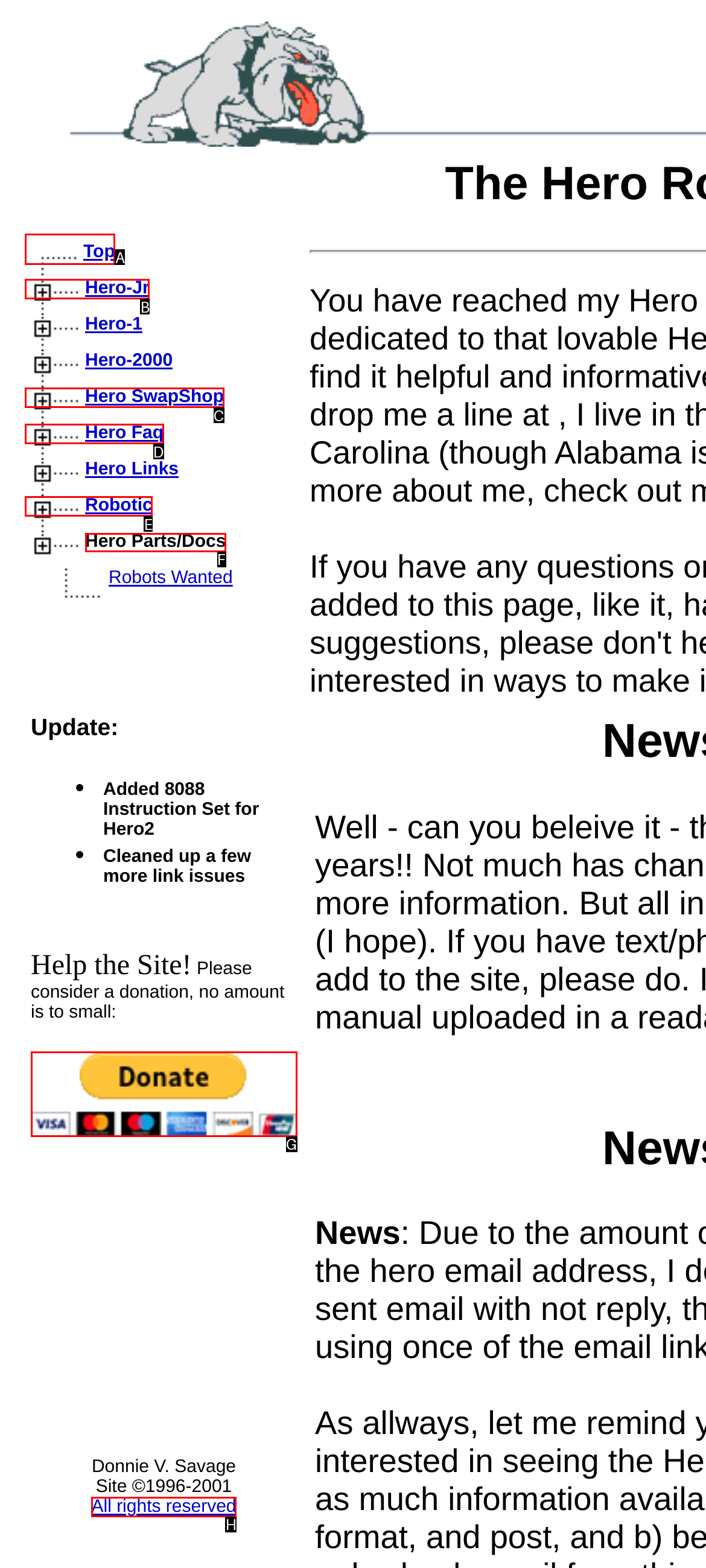Which UI element's letter should be clicked to achieve the task: Read about Hero Parts/Docs
Provide the letter of the correct choice directly.

F